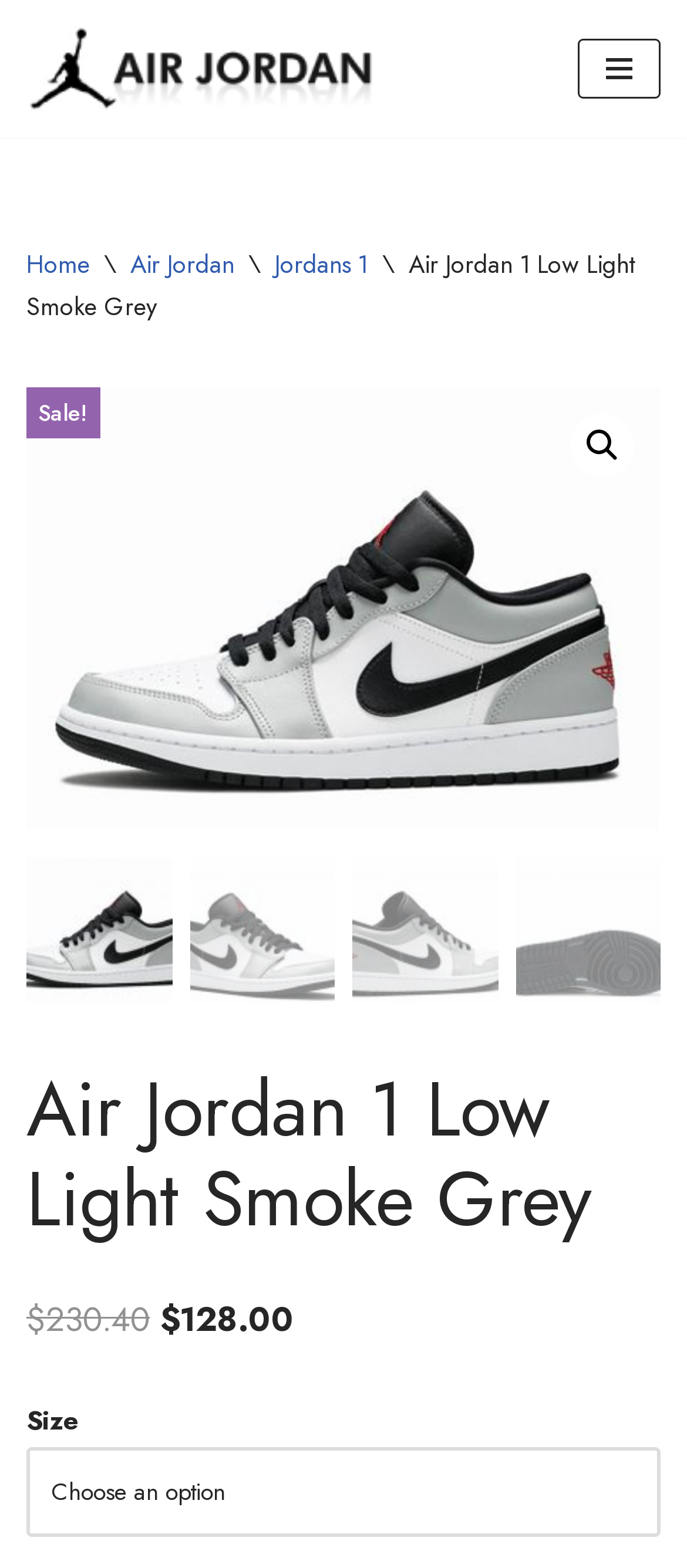Extract the main title from the webpage and generate its text.

Air Jordan 1 Low Light Smoke Grey